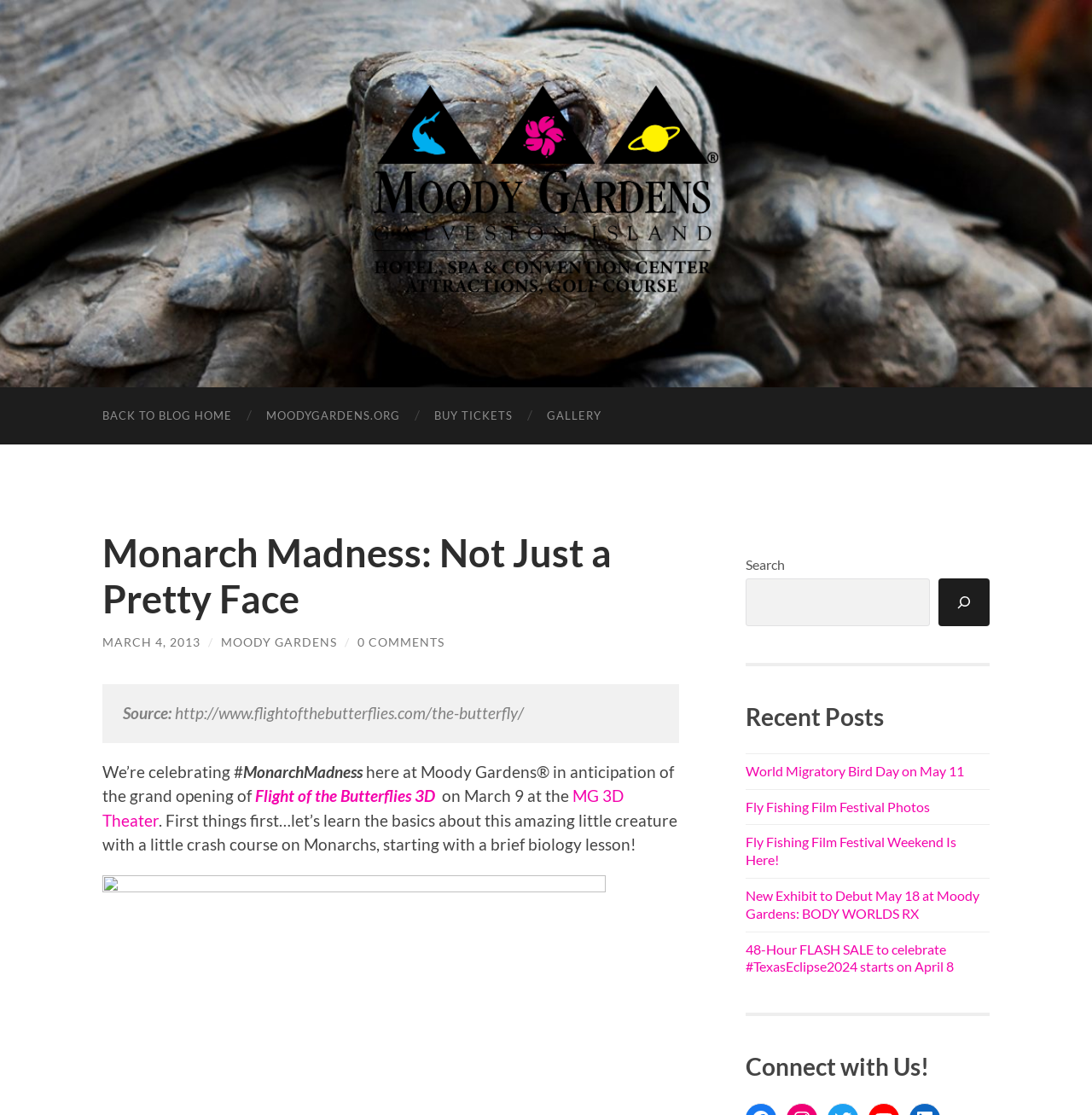Please find the bounding box coordinates of the element that you should click to achieve the following instruction: "Check the 'Recent Posts' section". The coordinates should be presented as four float numbers between 0 and 1: [left, top, right, bottom].

[0.683, 0.631, 0.906, 0.656]